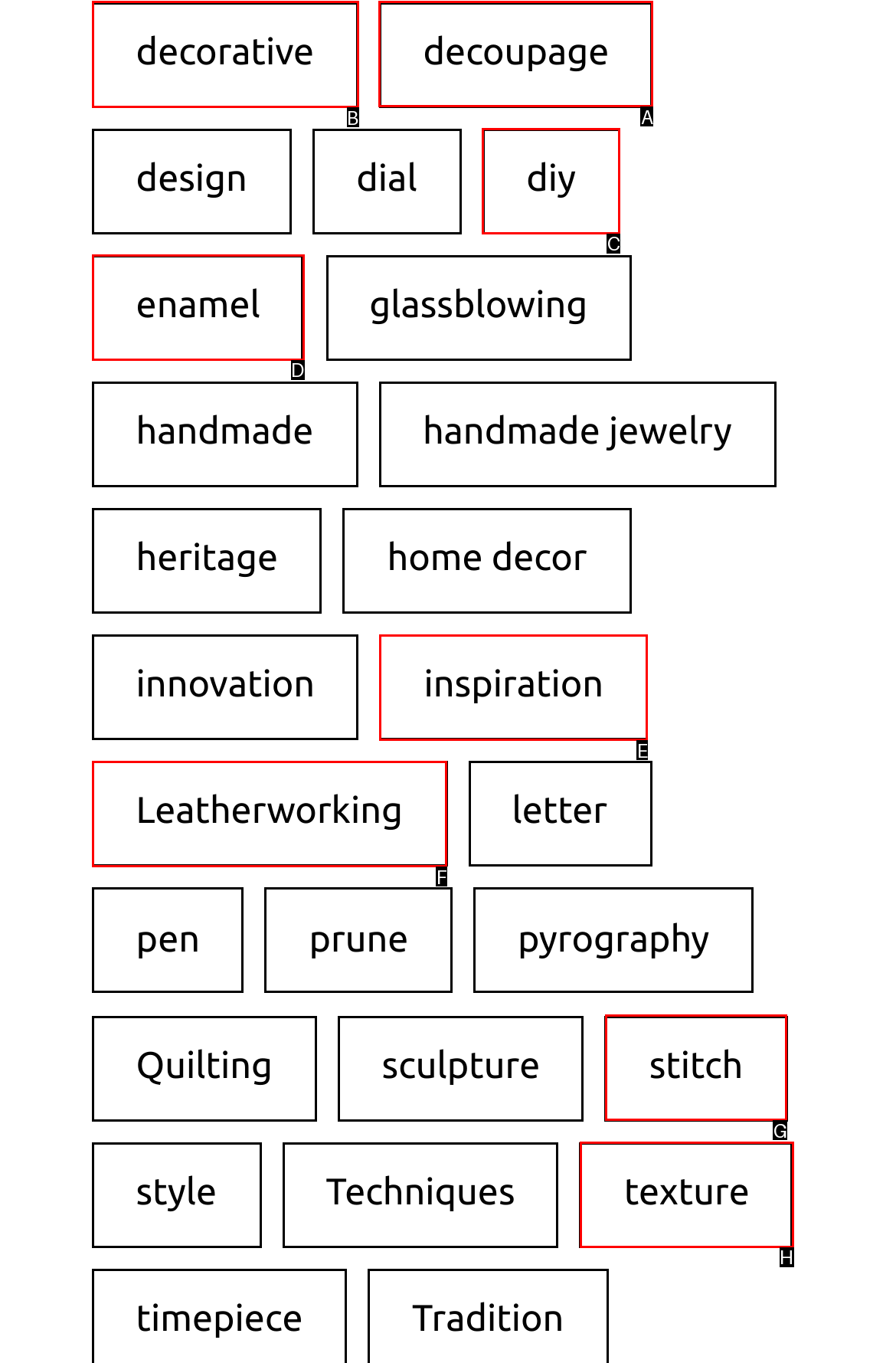Tell me which one HTML element I should click to complete the following task: click on decorative link Answer with the option's letter from the given choices directly.

B